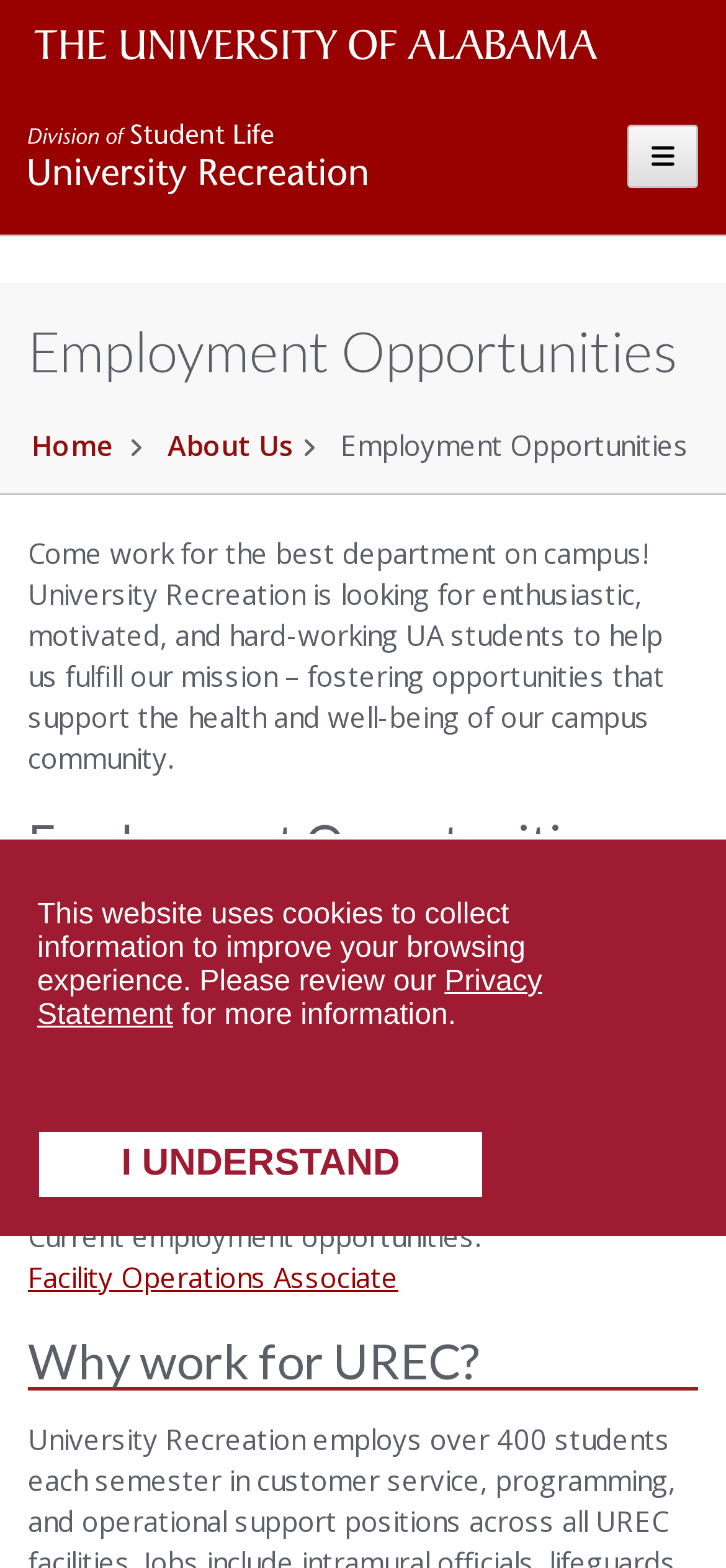Given the webpage screenshot, identify the bounding box of the UI element that matches this description: "Home".

[0.044, 0.272, 0.156, 0.296]